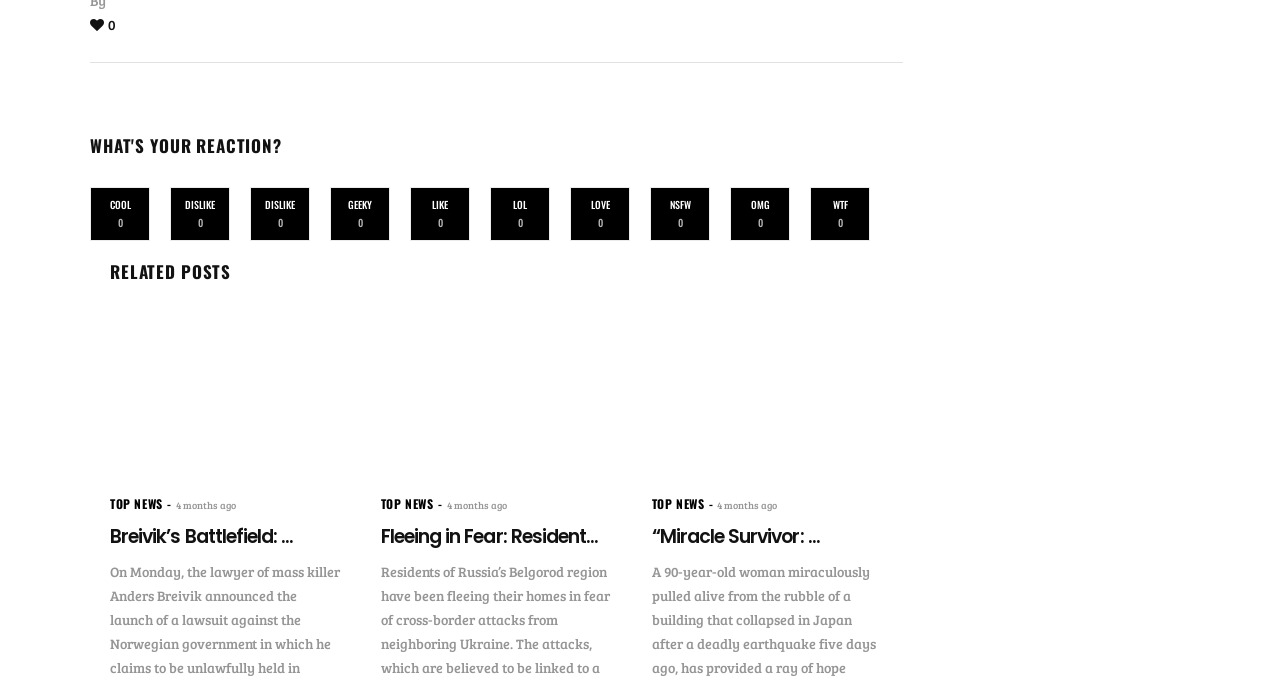Please specify the bounding box coordinates of the area that should be clicked to accomplish the following instruction: "View image of trillions of nanobots collecting metal and radioactive deposits". The coordinates should consist of four float numbers between 0 and 1, i.e., [left, top, right, bottom].

None